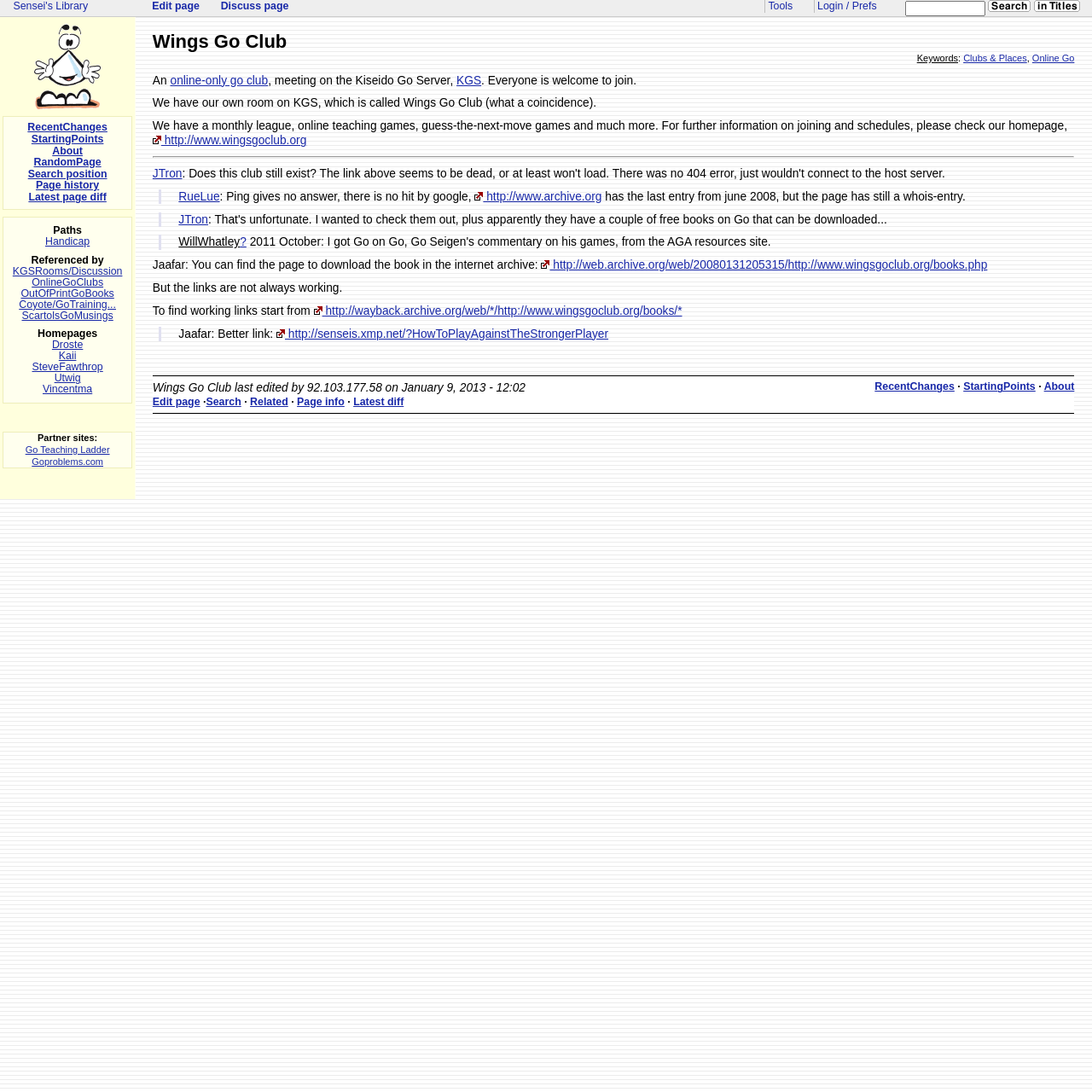Determine the bounding box coordinates of the region I should click to achieve the following instruction: "Check the recent changes". Ensure the bounding box coordinates are four float numbers between 0 and 1, i.e., [left, top, right, bottom].

[0.801, 0.349, 0.874, 0.36]